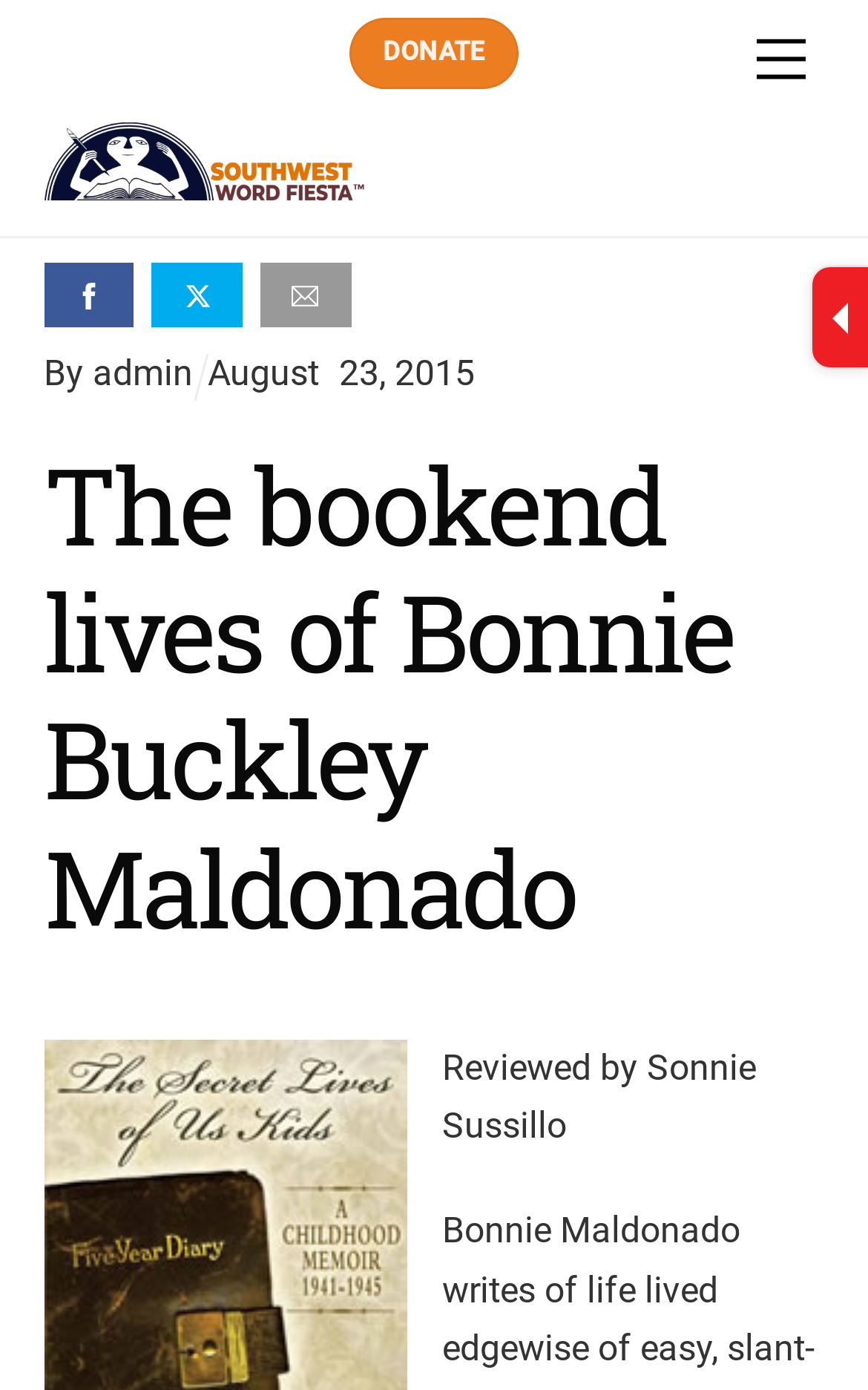Using the element description provided, determine the bounding box coordinates in the format (top-left x, top-left y, bottom-right x, bottom-right y). Ensure that all values are floating point numbers between 0 and 1. Element description: title="Southwest Word Fiesta™"

[0.05, 0.104, 0.435, 0.155]